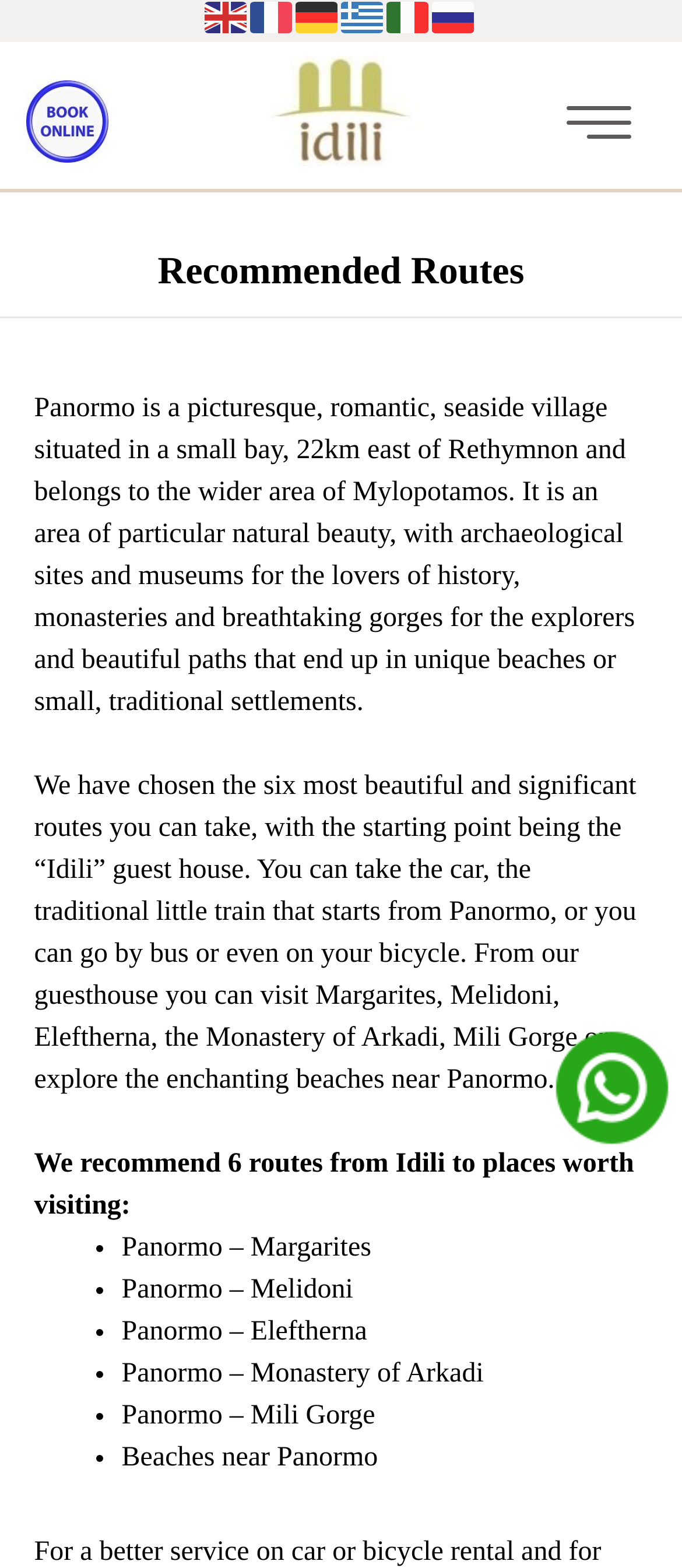What is the name of the monastery mentioned in the routes?
Provide a fully detailed and comprehensive answer to the question.

One of the recommended routes from Idili is to the Monastery of Arkadi, which is a significant place worth visiting.